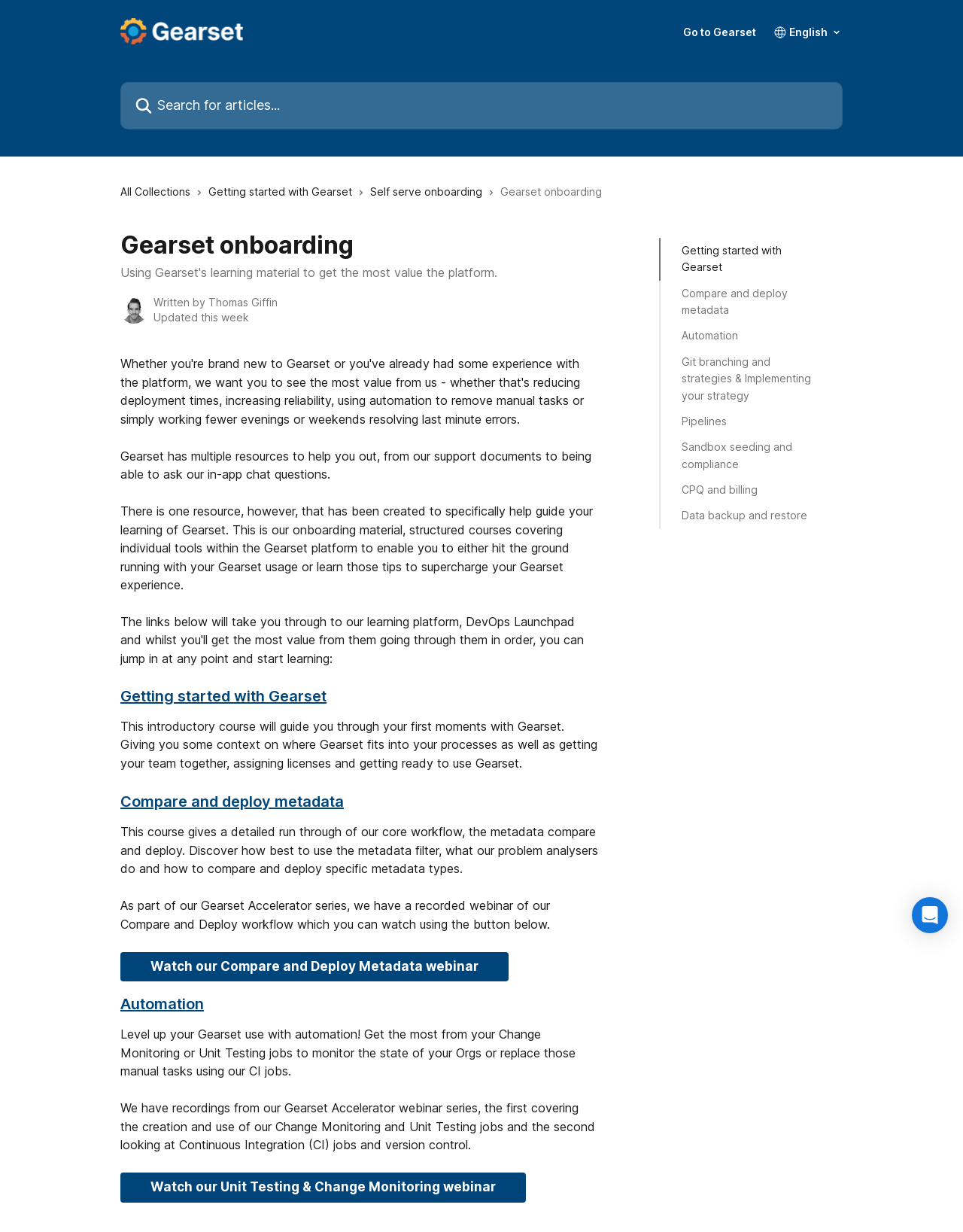What is the topic of the course 'Compare and deploy metadata'?
Based on the image, answer the question with a single word or brief phrase.

metadata compare and deploy